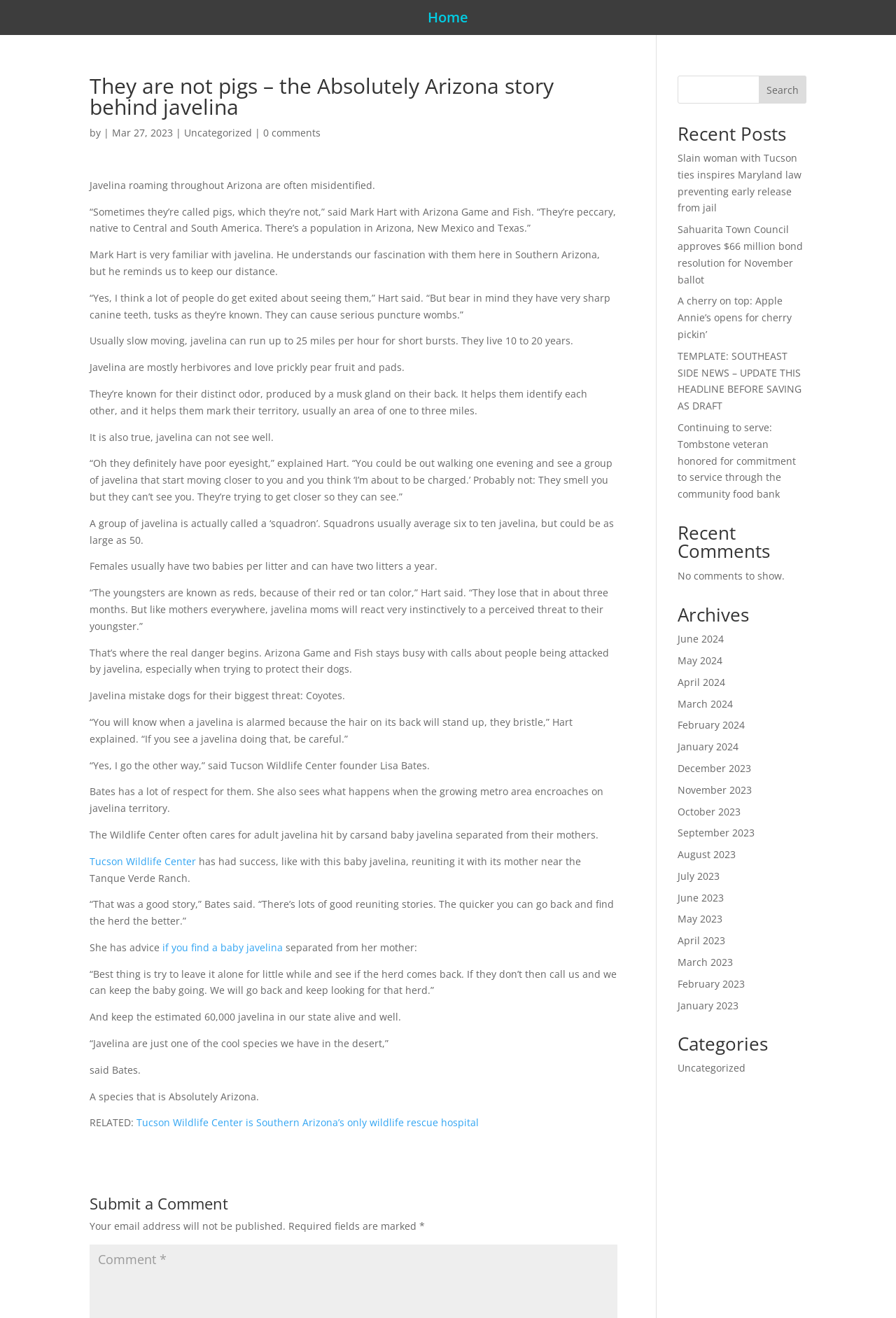Identify the bounding box for the element characterized by the following description: "parent_node: Search name="s"".

[0.756, 0.057, 0.9, 0.079]